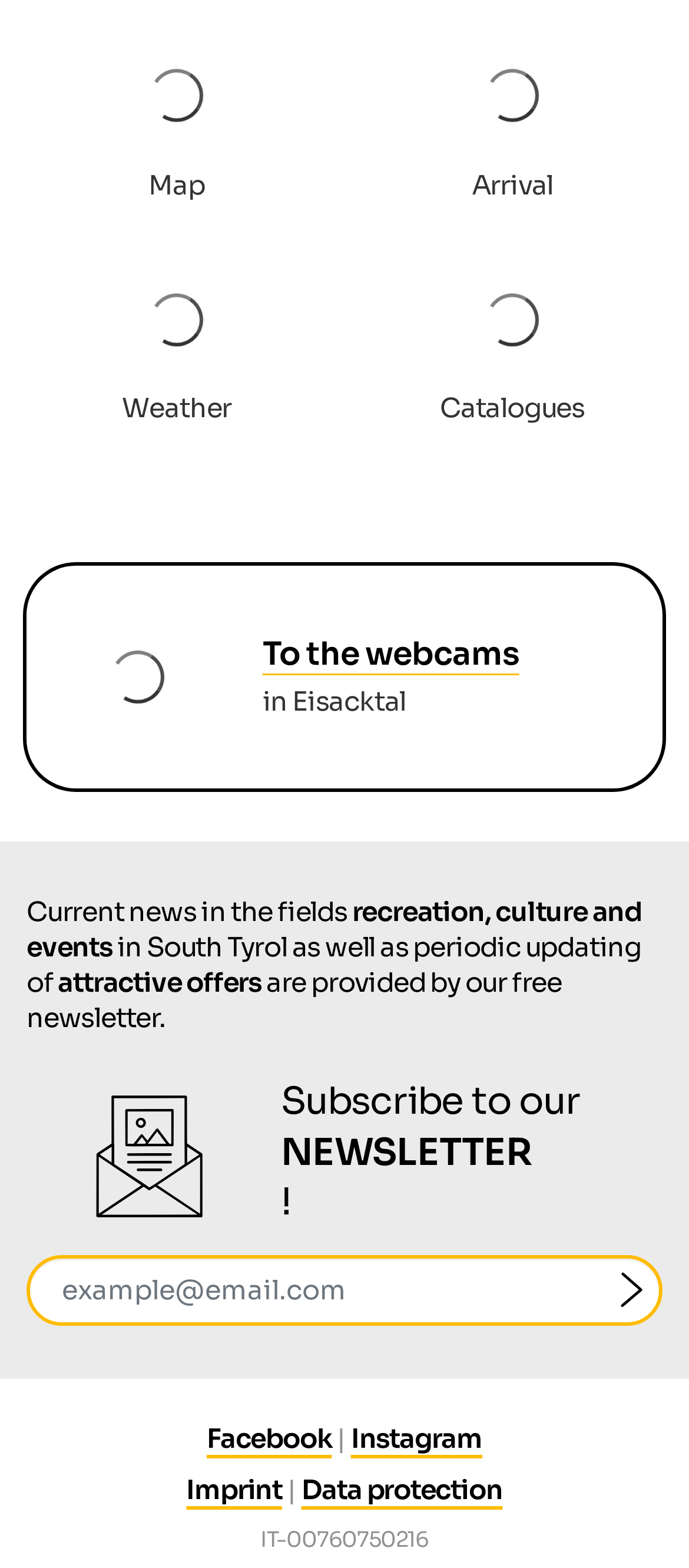What is the purpose of the textbox?
Please look at the screenshot and answer using one word or phrase.

subscribe to newsletter